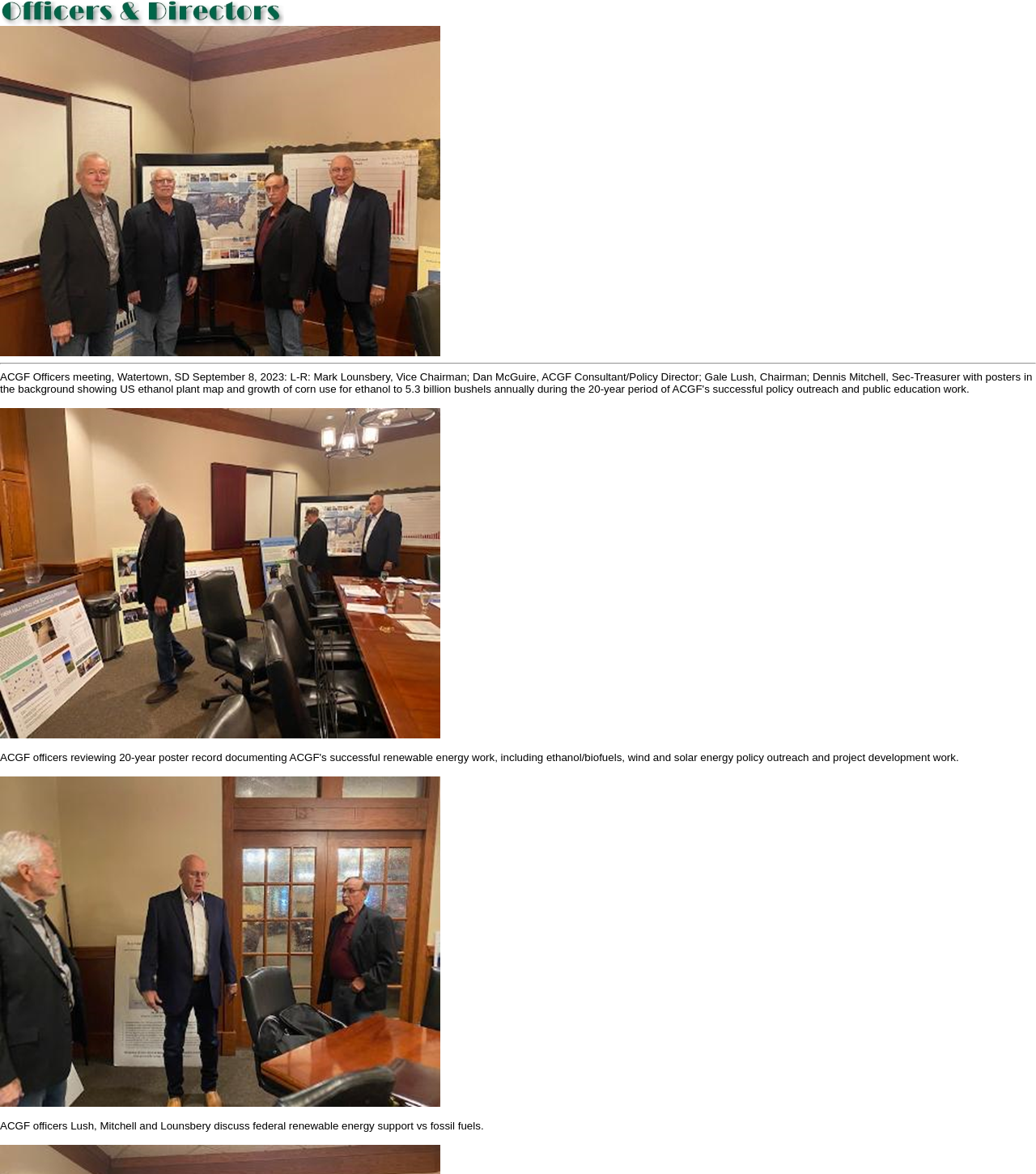Create a detailed narrative of the webpage’s visual and textual elements.

The webpage is about the American Corn Growers Foundation, specifically showcasing its Officers and Directors. At the top of the page, there is a layout table row that spans the entire width of the page. Within this row, there is a table cell that also occupies the full width. 

Inside this table cell, there is an image that takes up about a quarter of the page's width. Below the image, there is a row that contains a grid cell, which in turn holds another image that takes up about 42.5% of the page's width. 

Below this image, there is another row that contains a grid cell with a horizontal separator, which is a thin line that stretches across the entire page.